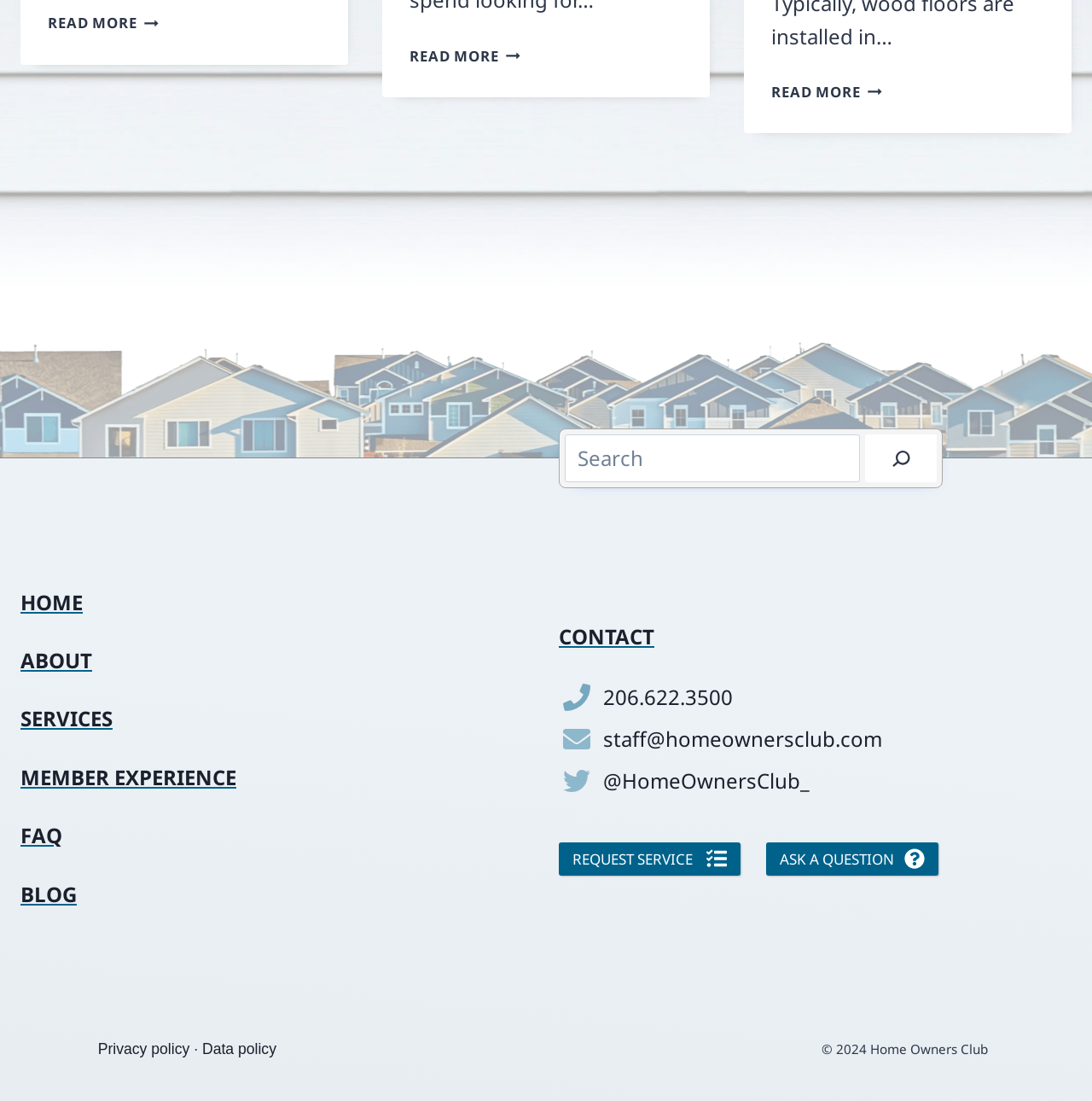Identify the bounding box coordinates for the region of the element that should be clicked to carry out the instruction: "Go to About page". The bounding box coordinates should be four float numbers between 0 and 1, i.e., [left, top, right, bottom].

None